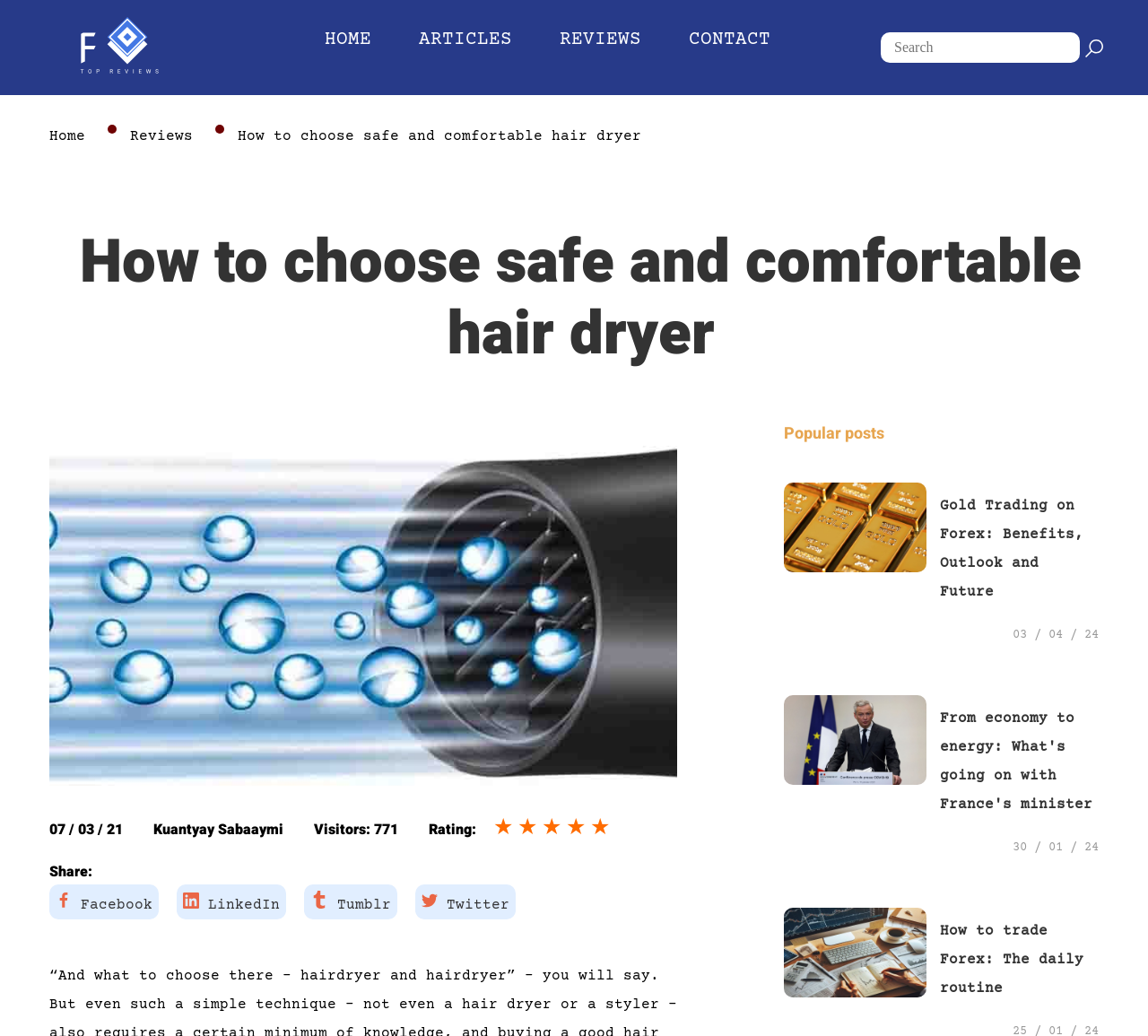Determine the bounding box for the UI element that matches this description: "Twitter".

[0.367, 0.866, 0.444, 0.882]